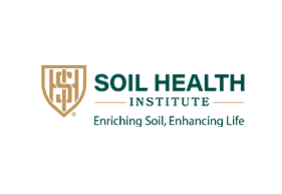Describe all the important aspects and details of the image.

The image features the logo of the Soil Health Institute, a prominent organization dedicated to promoting soil health and sustainability. The logo is elegantly designed with a shield that incorporates the initials "SHI" in a stylized manner, reinforcing the institute's commitment to excellence in soil management. Below the shield, the words "SOIL HEALTH INSTITUTE" are prominently displayed, accompanied by the tagline "Enriching Soil, Enhancing Life." This tagline encapsulates the organization's mission to not only improve soil quality but also to contribute positively to ecosystems and agriculture, thus ensuring a healthier future. The professional color palette of greens and gold reflects a deep connection to nature and sustainability.